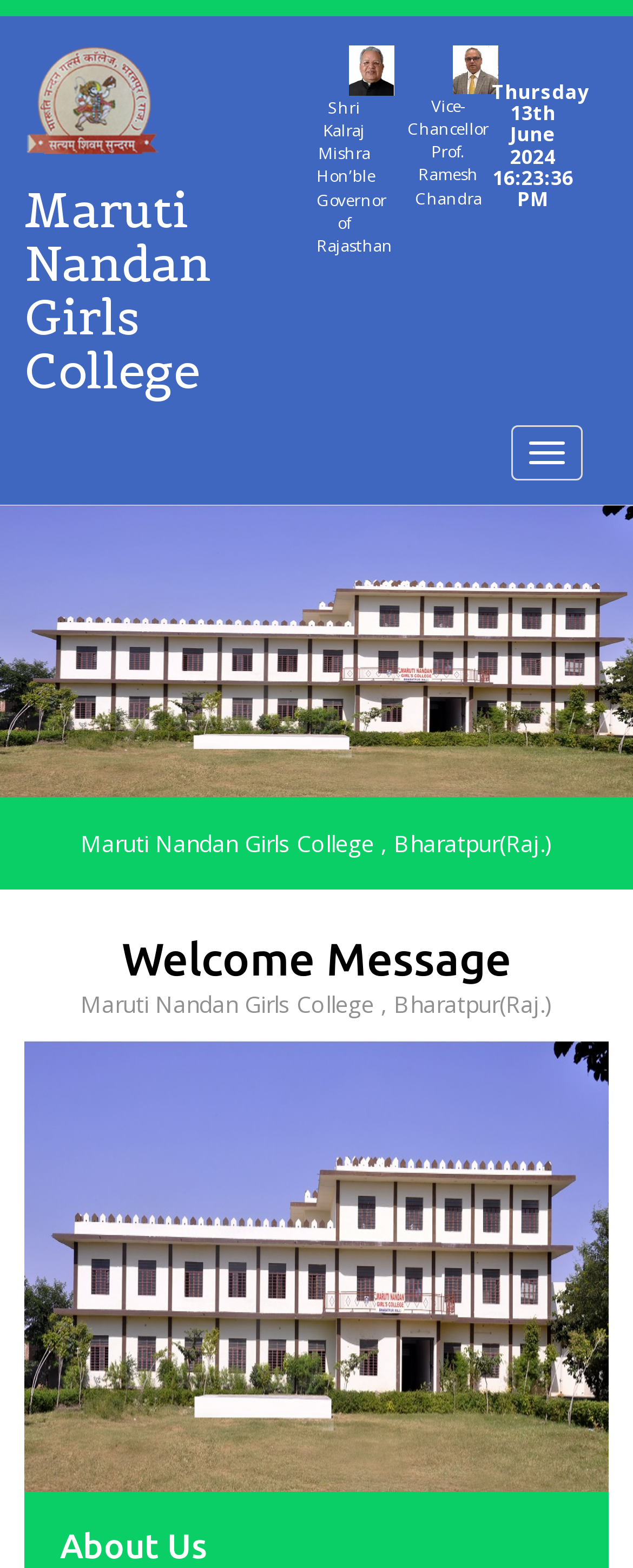What is the name of the Vice-Chancellor?
Give a one-word or short phrase answer based on the image.

Prof. Ramesh Chandra